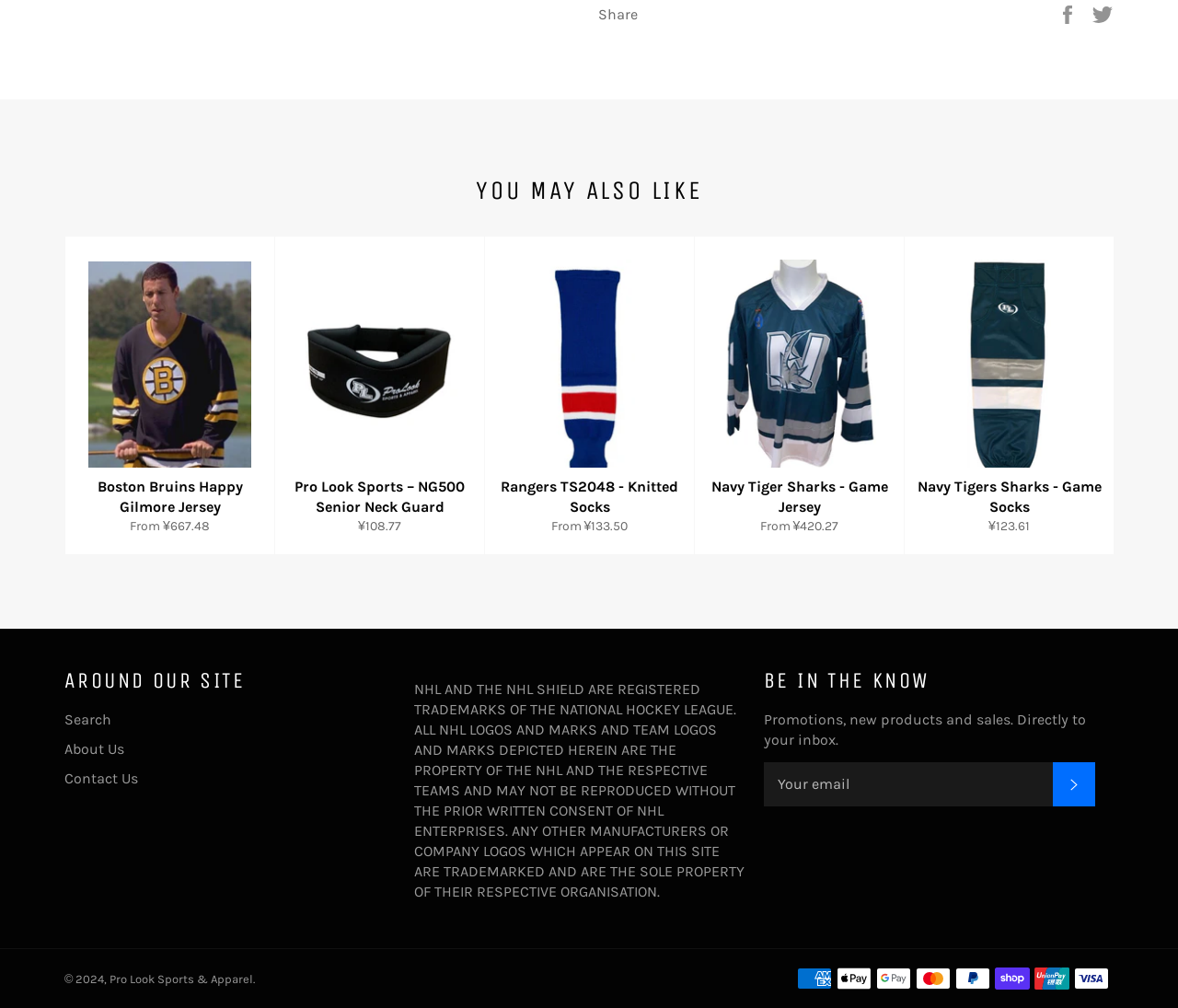What is the copyright information at the bottom of the webpage?
Kindly answer the question with as much detail as you can.

The copyright information is located at the bottom of the webpage and reads '© 2024, Pro Look Sports & Apparel'. This suggests that the webpage is owned by Pro Look Sports & Apparel and the copyright is for the year 2024.